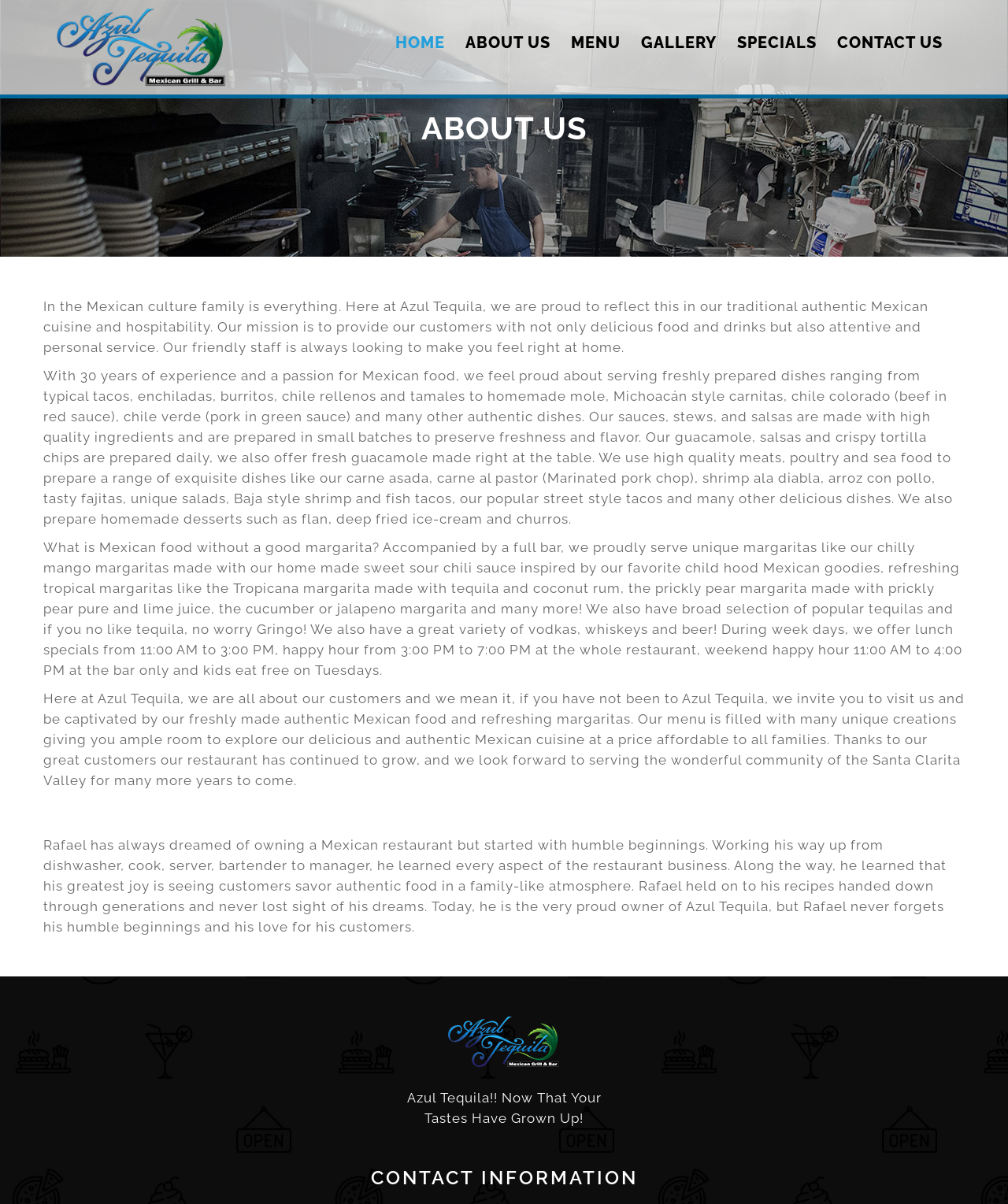Find the bounding box coordinates for the UI element that matches this description: "SPECIALS".

[0.731, 0.014, 0.81, 0.056]